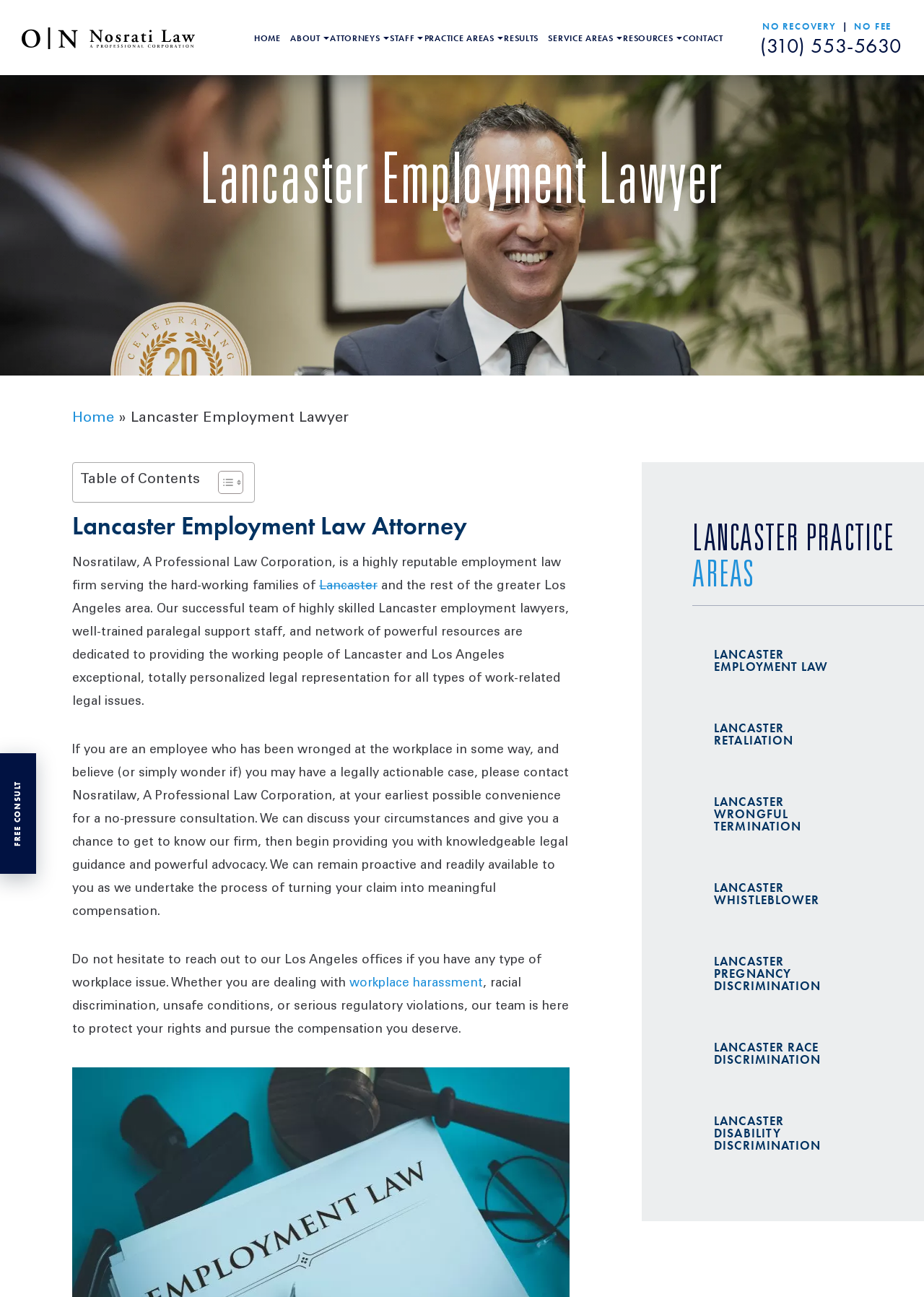Please find the bounding box coordinates of the element's region to be clicked to carry out this instruction: "Click the 'HOME' link".

[0.25, 0.02, 0.279, 0.029]